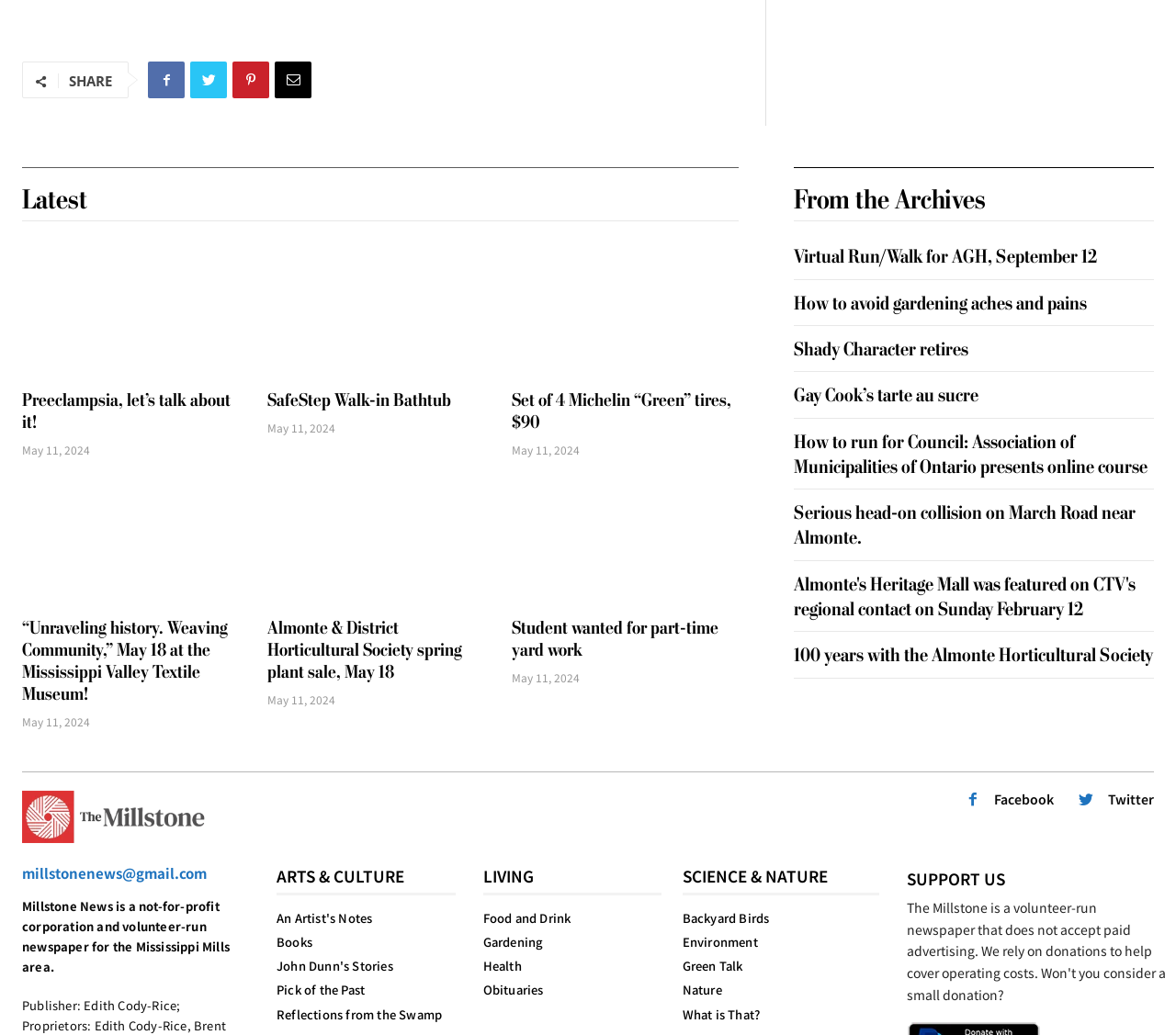Please specify the bounding box coordinates of the region to click in order to perform the following instruction: "Explore the ARTS & CULTURE section".

[0.235, 0.832, 0.387, 0.865]